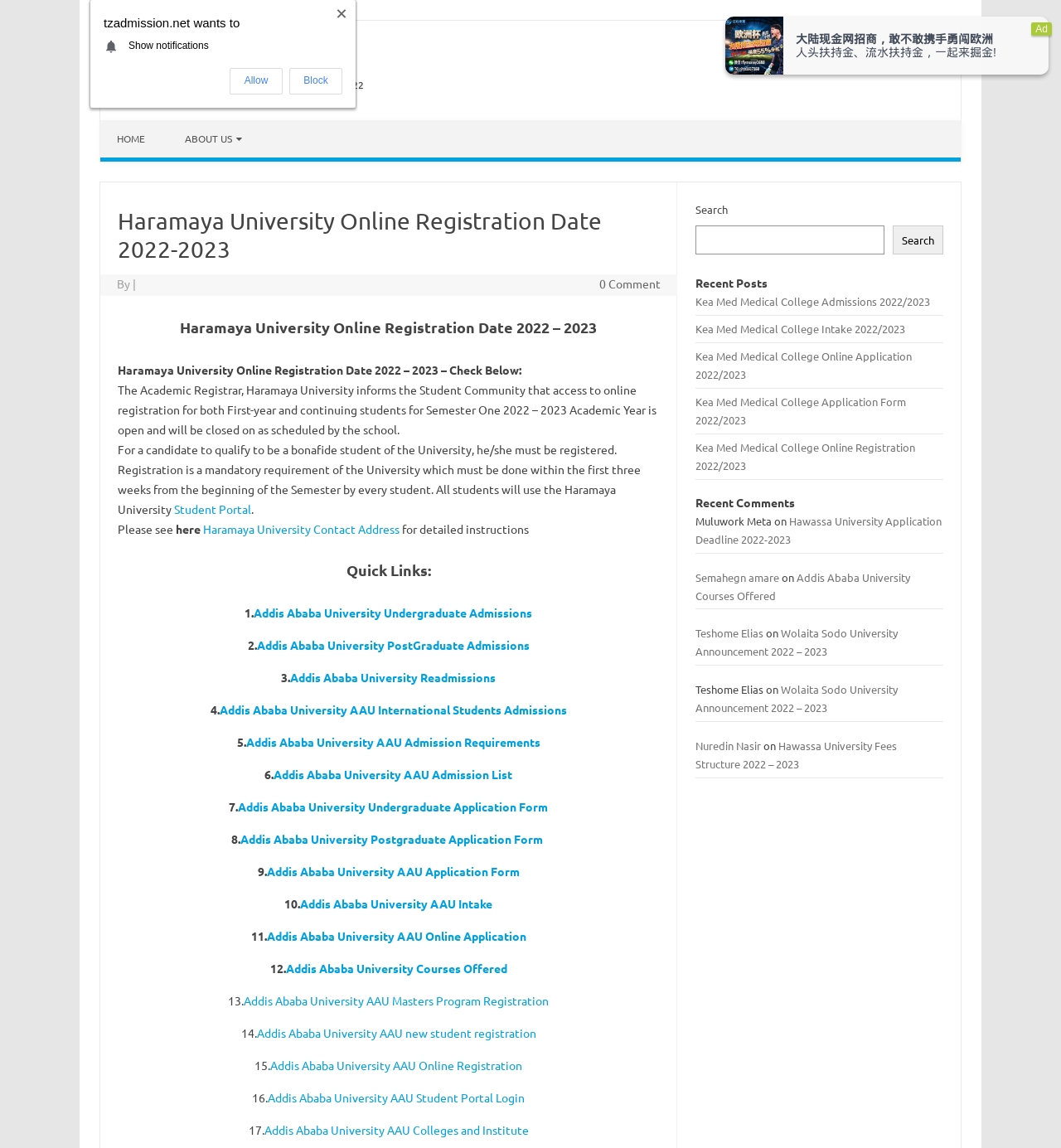Respond to the following question with a brief word or phrase:
What is the link provided for Haramaya University students?

Student Portal